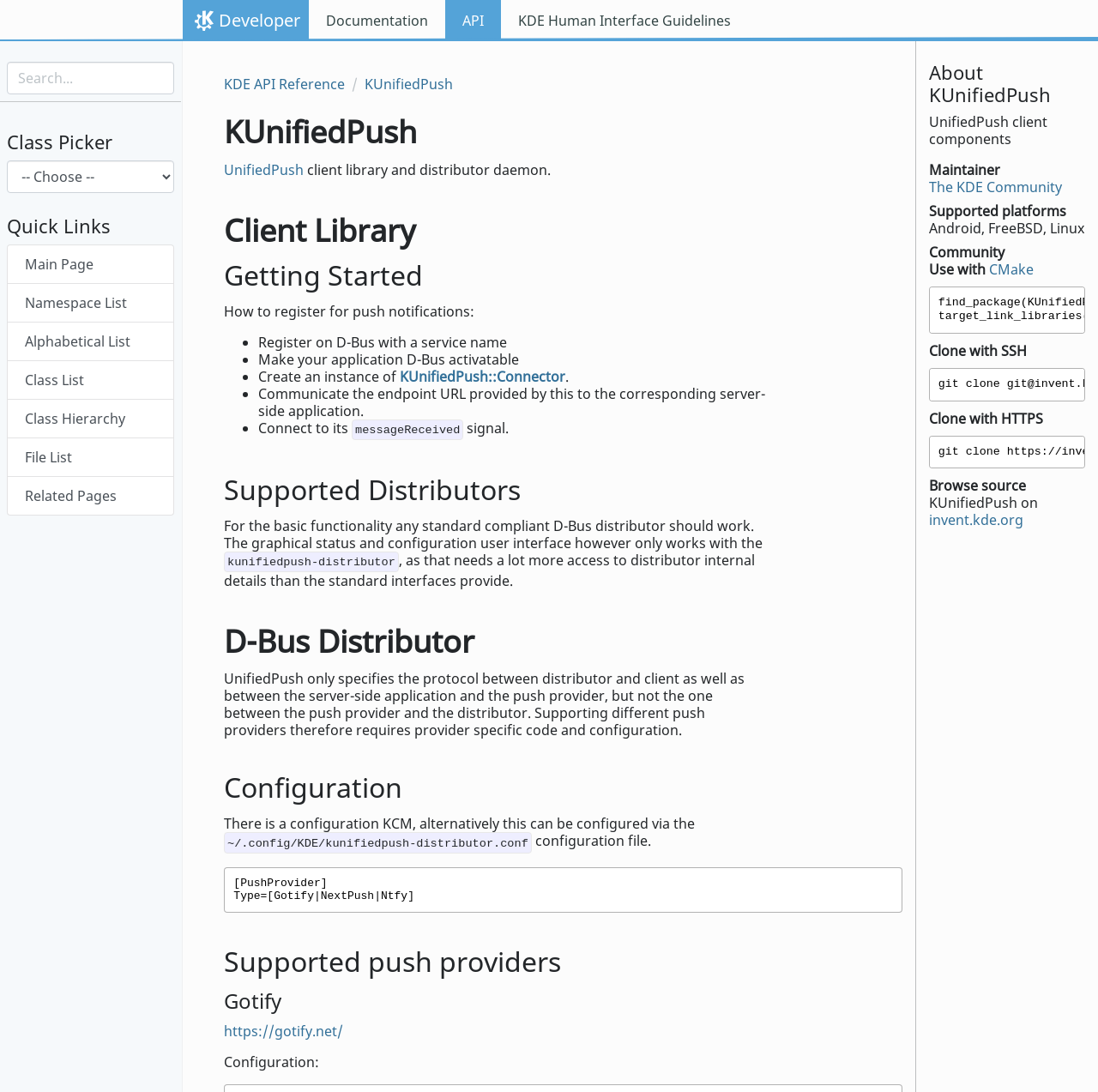Please mark the clickable region by giving the bounding box coordinates needed to complete this instruction: "Check the clone with SSH information".

[0.846, 0.314, 0.988, 0.33]